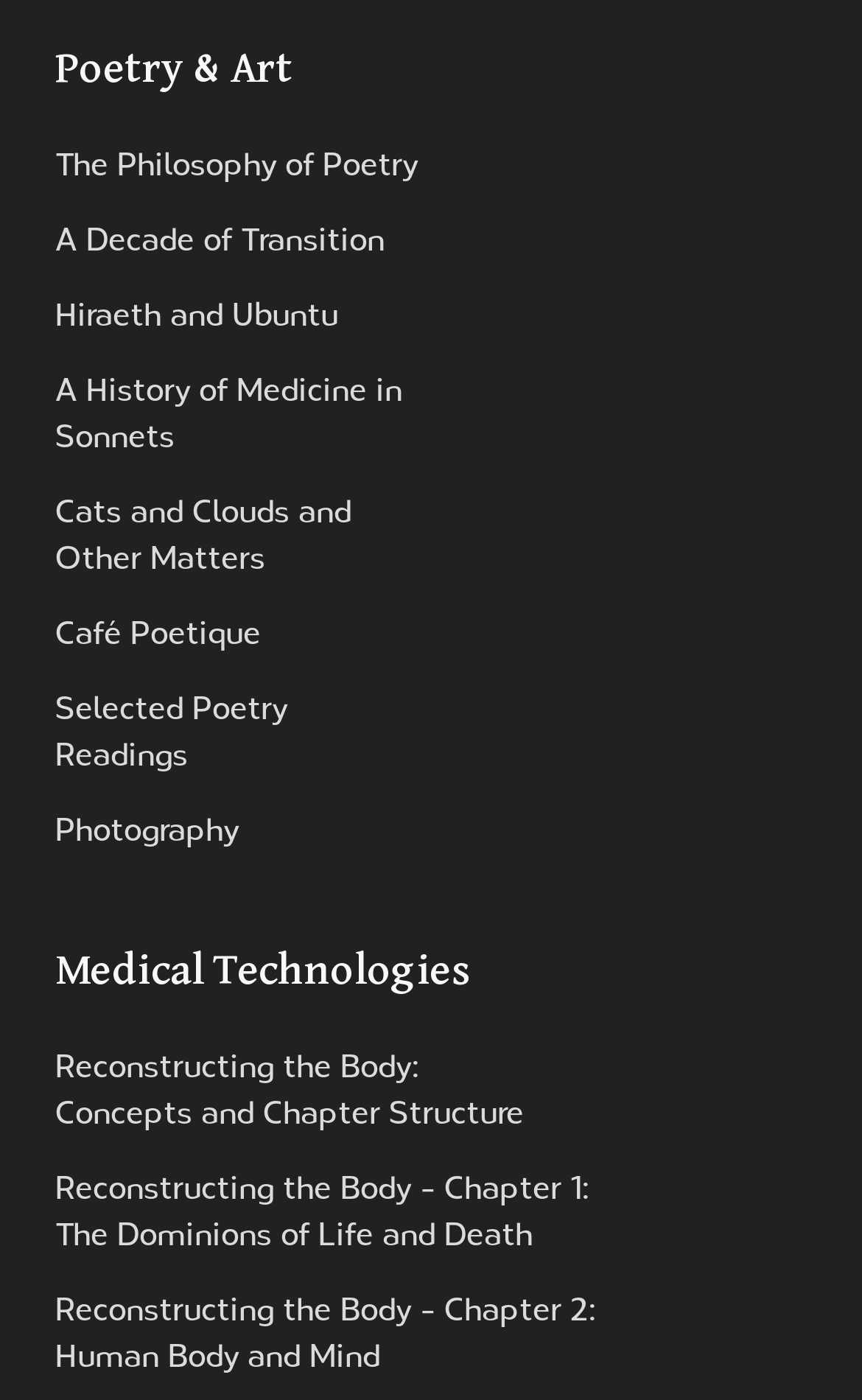Find the bounding box of the UI element described as follows: "name="keyword" placeholder="Search Products"".

None